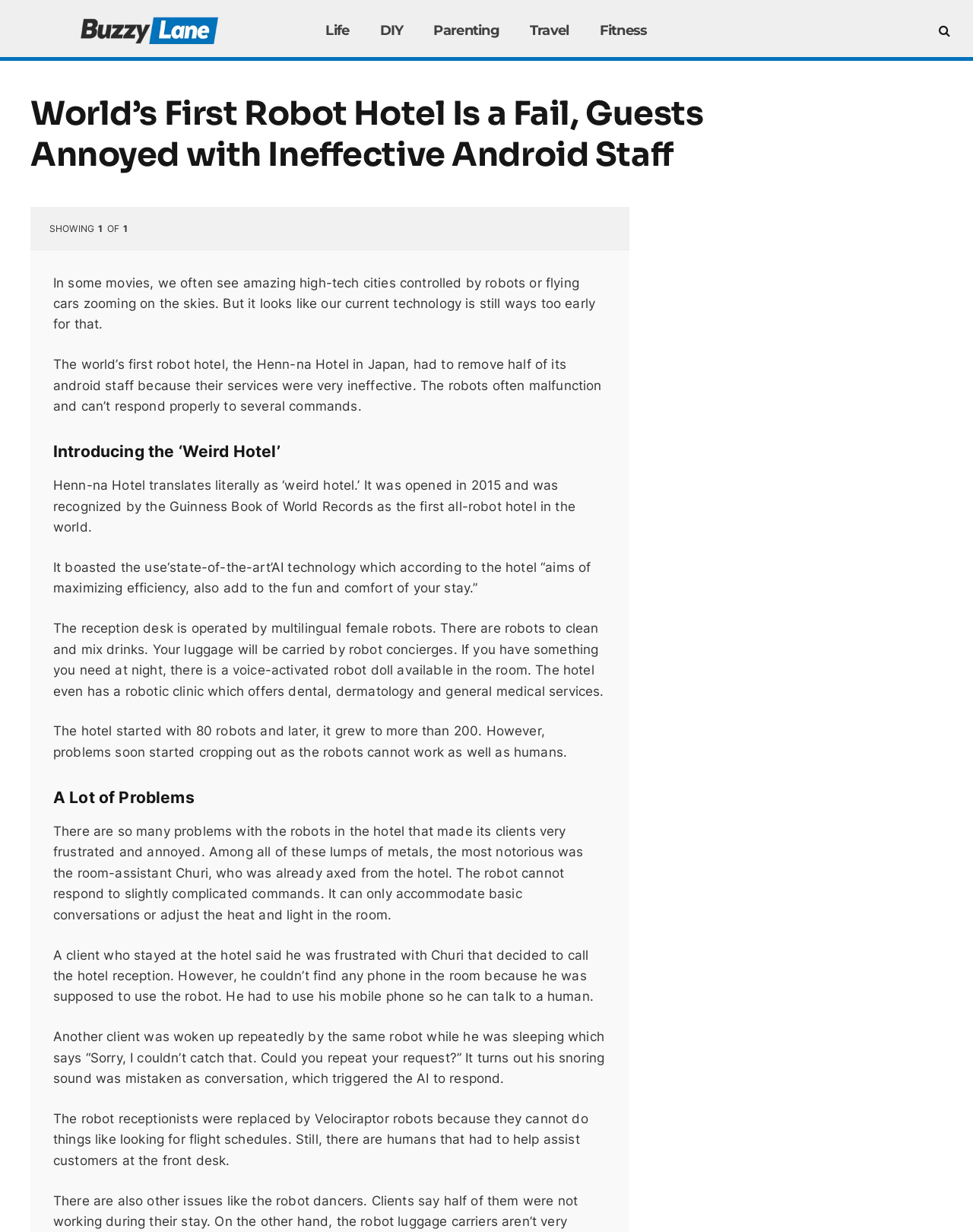Identify the bounding box for the UI element specified in this description: "Fitness". The coordinates must be four float numbers between 0 and 1, formatted as [left, top, right, bottom].

[0.6, 0.0, 0.681, 0.049]